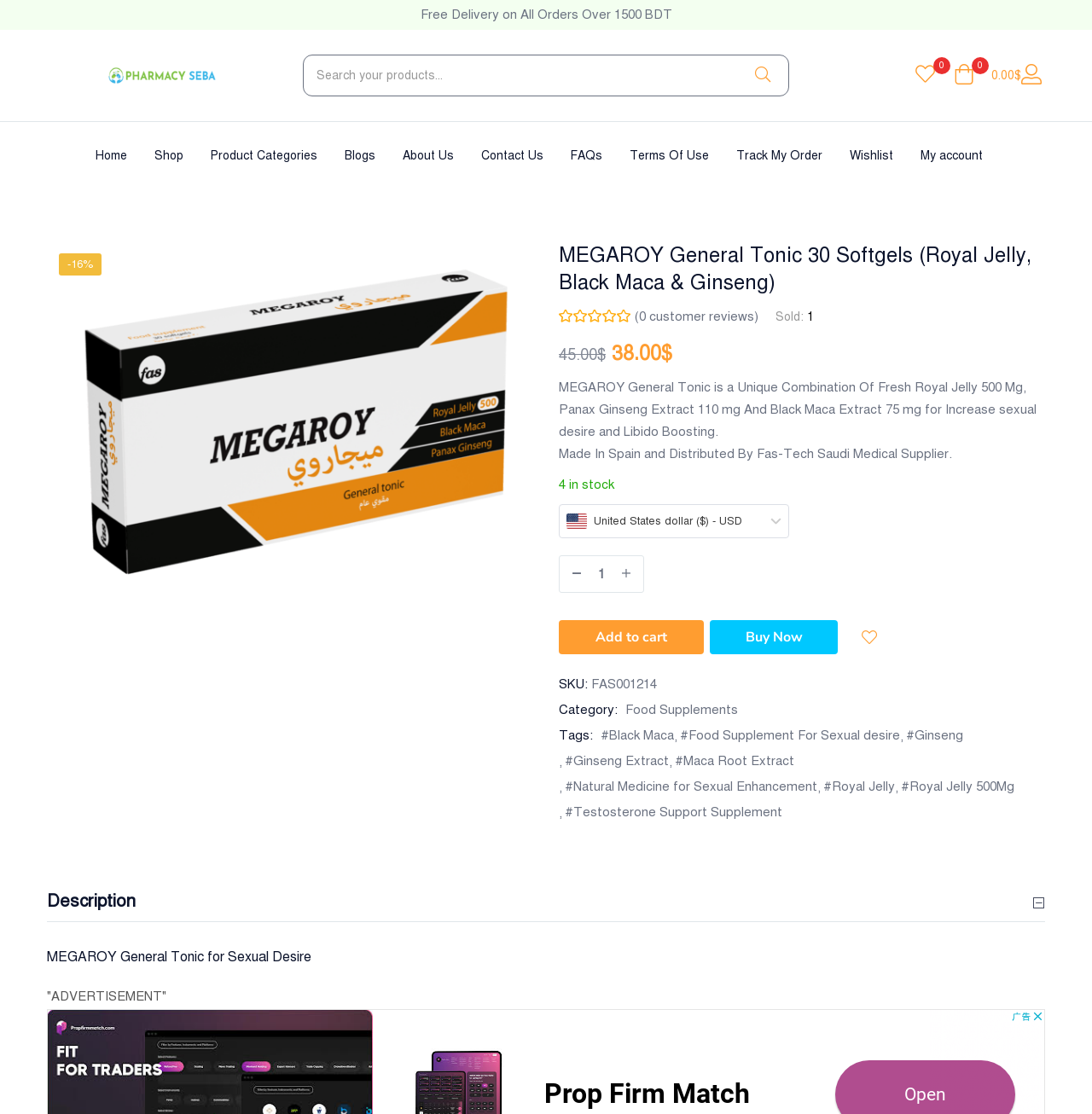Identify the bounding box coordinates for the region of the element that should be clicked to carry out the instruction: "View product description". The bounding box coordinates should be four float numbers between 0 and 1, i.e., [left, top, right, bottom].

[0.043, 0.792, 0.957, 0.828]